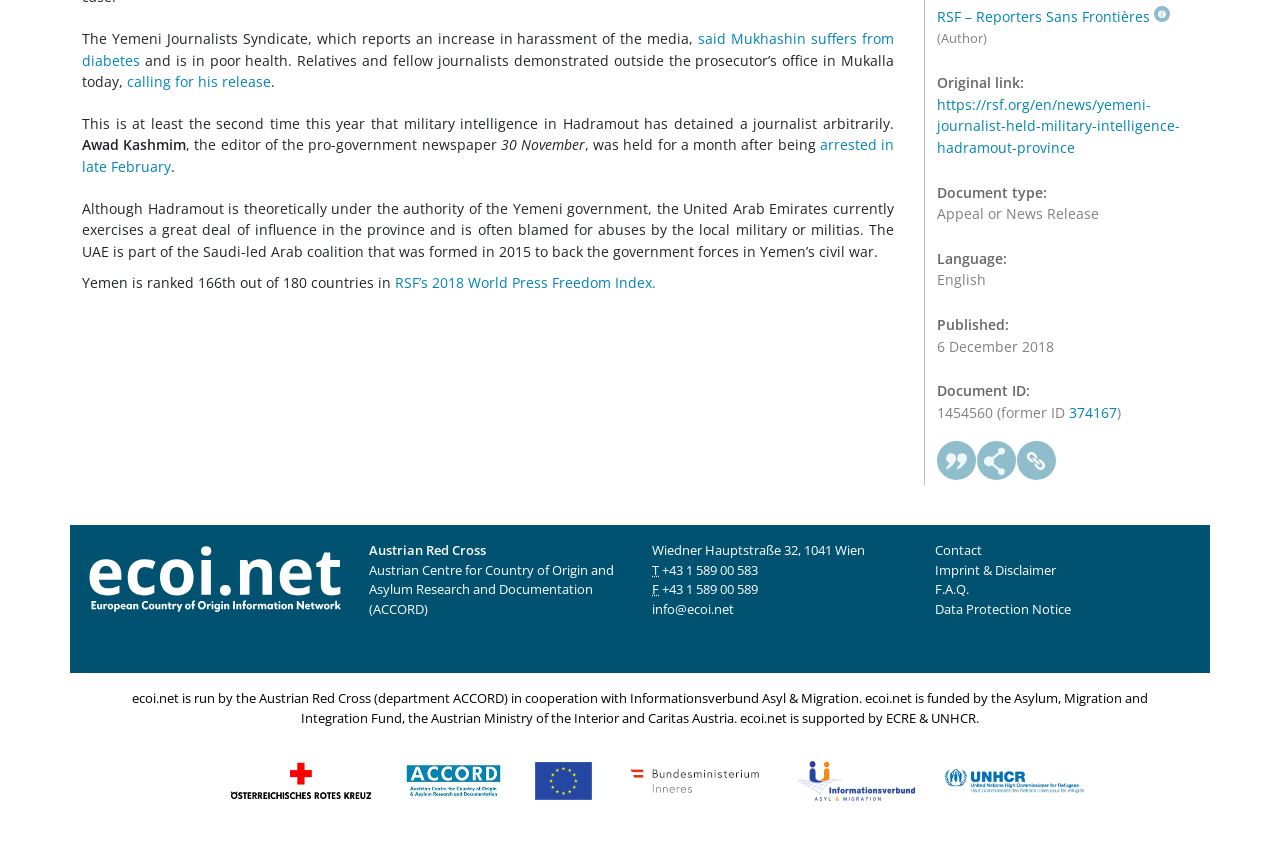Find the bounding box of the web element that fits this description: "374167".

[0.835, 0.477, 0.873, 0.5]